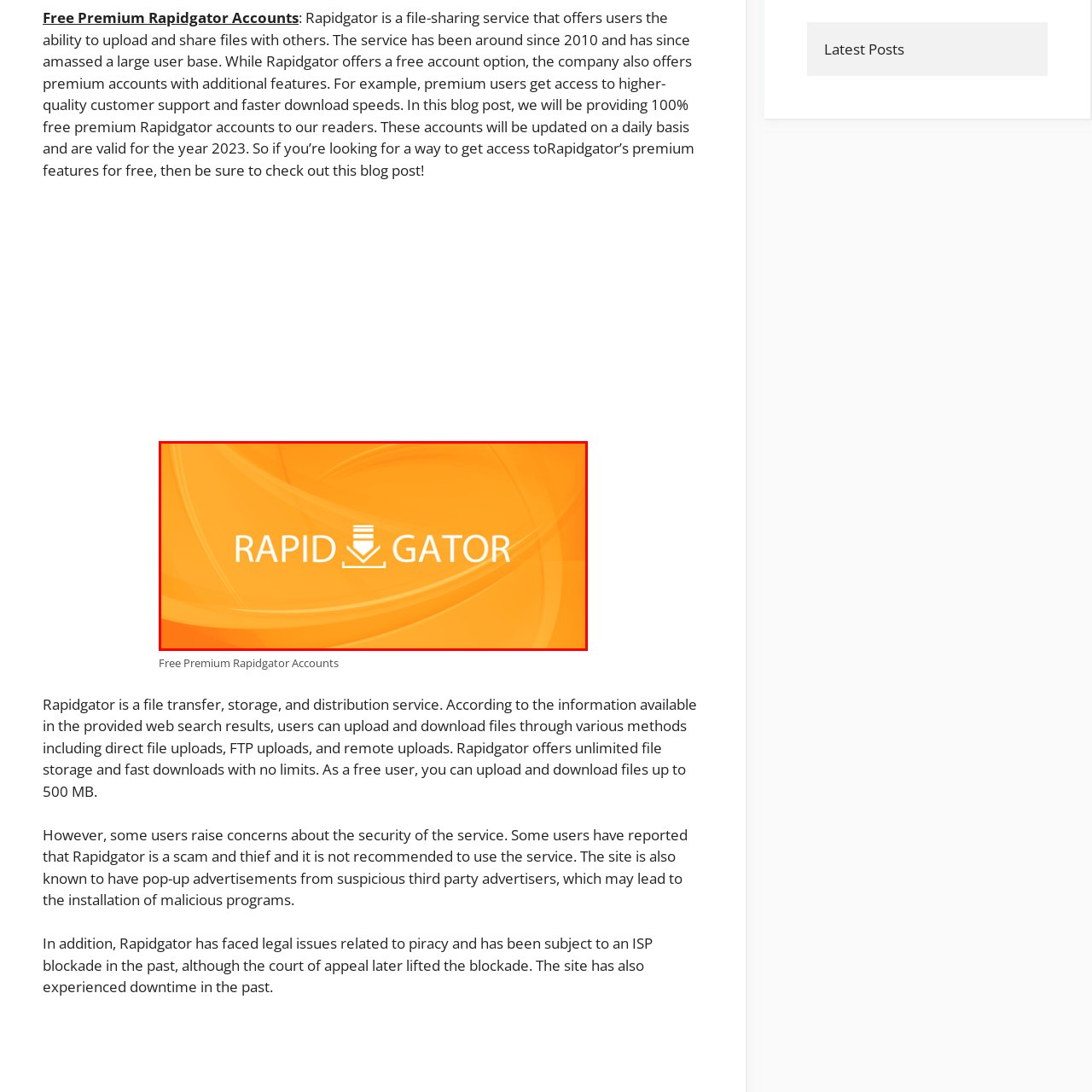Analyze the picture within the red frame, What does the icon below the name represent? 
Provide a one-word or one-phrase response.

download action